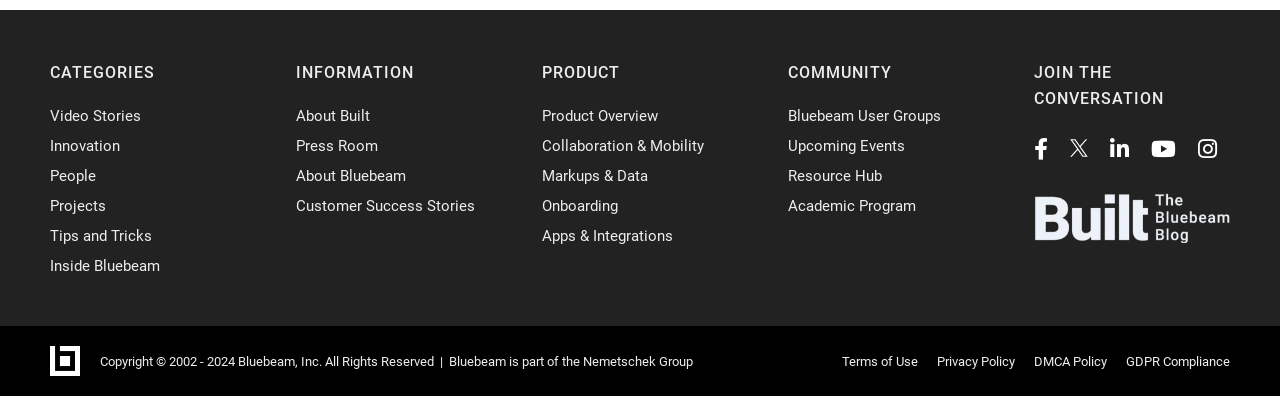Examine the image carefully and respond to the question with a detailed answer: 
What type of content is available in the 'PROJECTS' section?

Based on the link 'PROJECTS' under the 'CATEGORIES' section, I infer that this section provides information about projects related to Bluebeam, which could include details about ongoing or completed projects, project management, or other project-related resources.